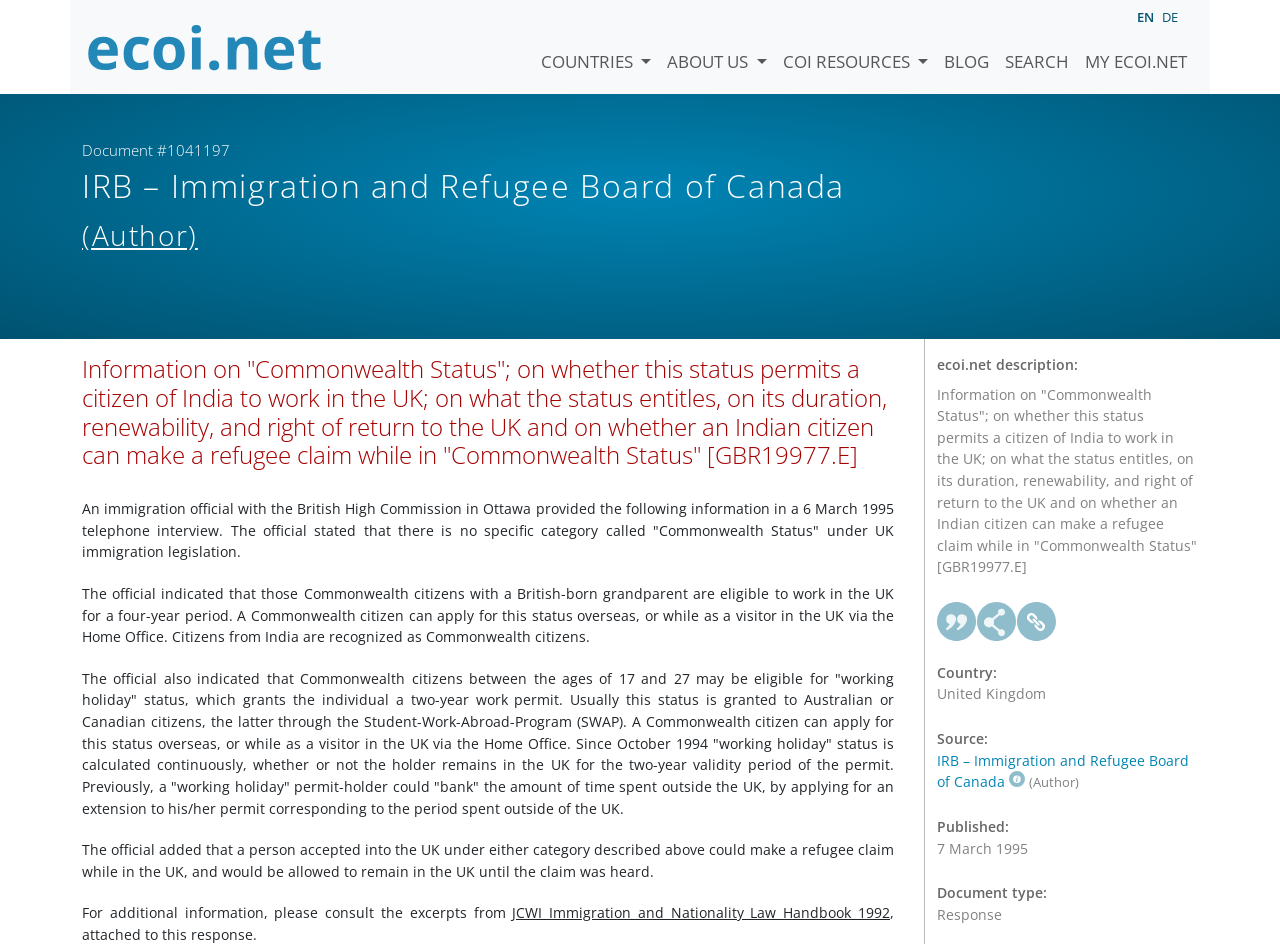Given the description of a UI element: "title="Share"", identify the bounding box coordinates of the matching element in the webpage screenshot.

[0.763, 0.638, 0.795, 0.68]